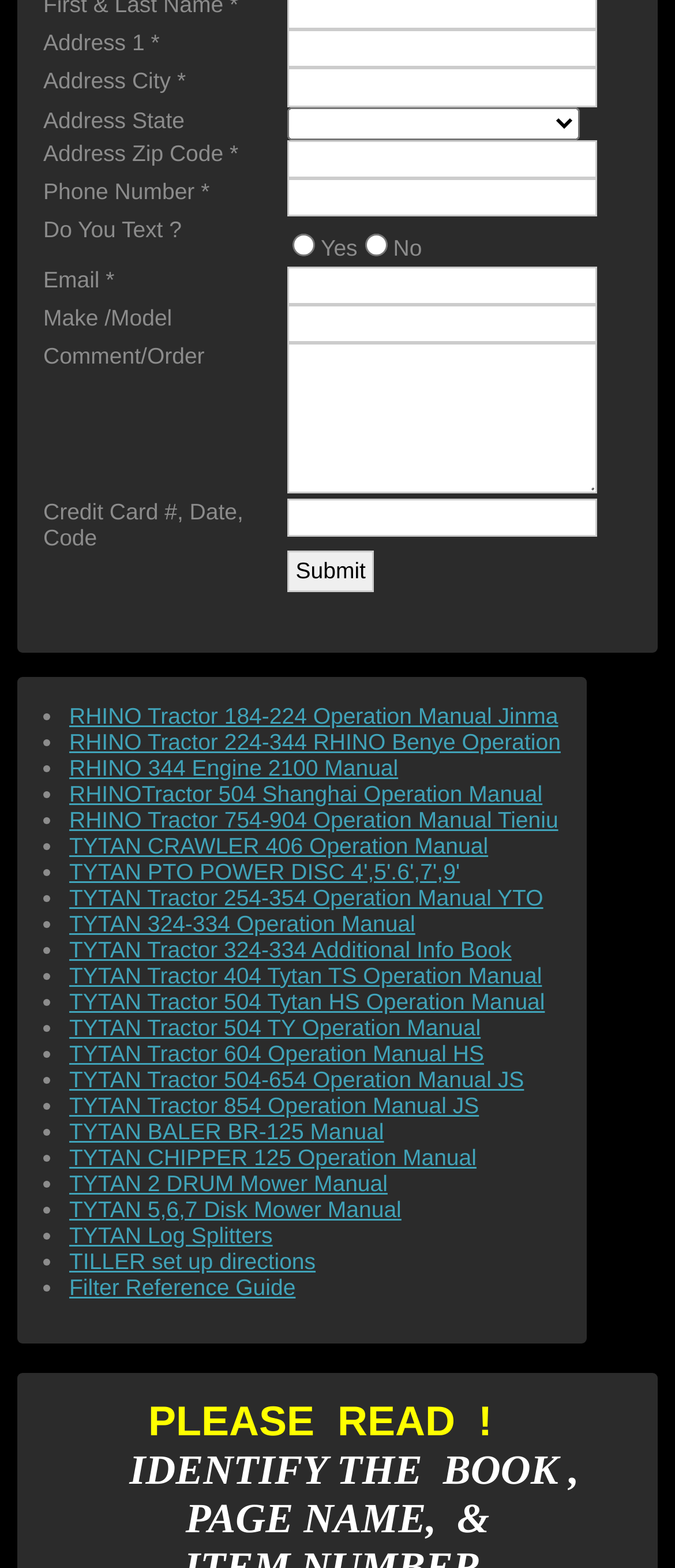Find the bounding box coordinates for the area that must be clicked to perform this action: "View RHINO Tractor 184-224 Operation Manual Jinma".

[0.103, 0.448, 0.827, 0.464]